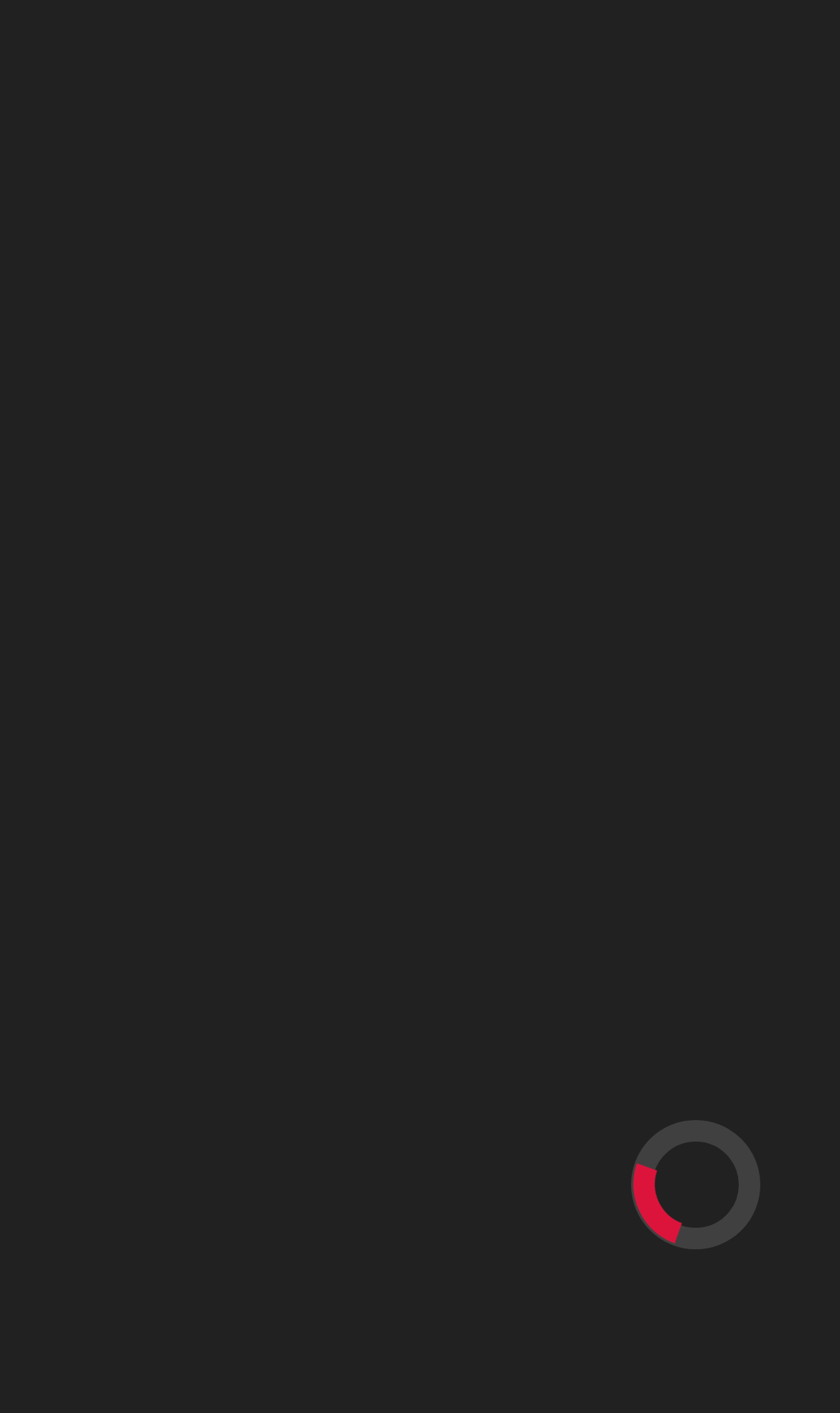Identify the headline of the webpage and generate its text content.

Lady Vols Soccer loses tough game to Virginia